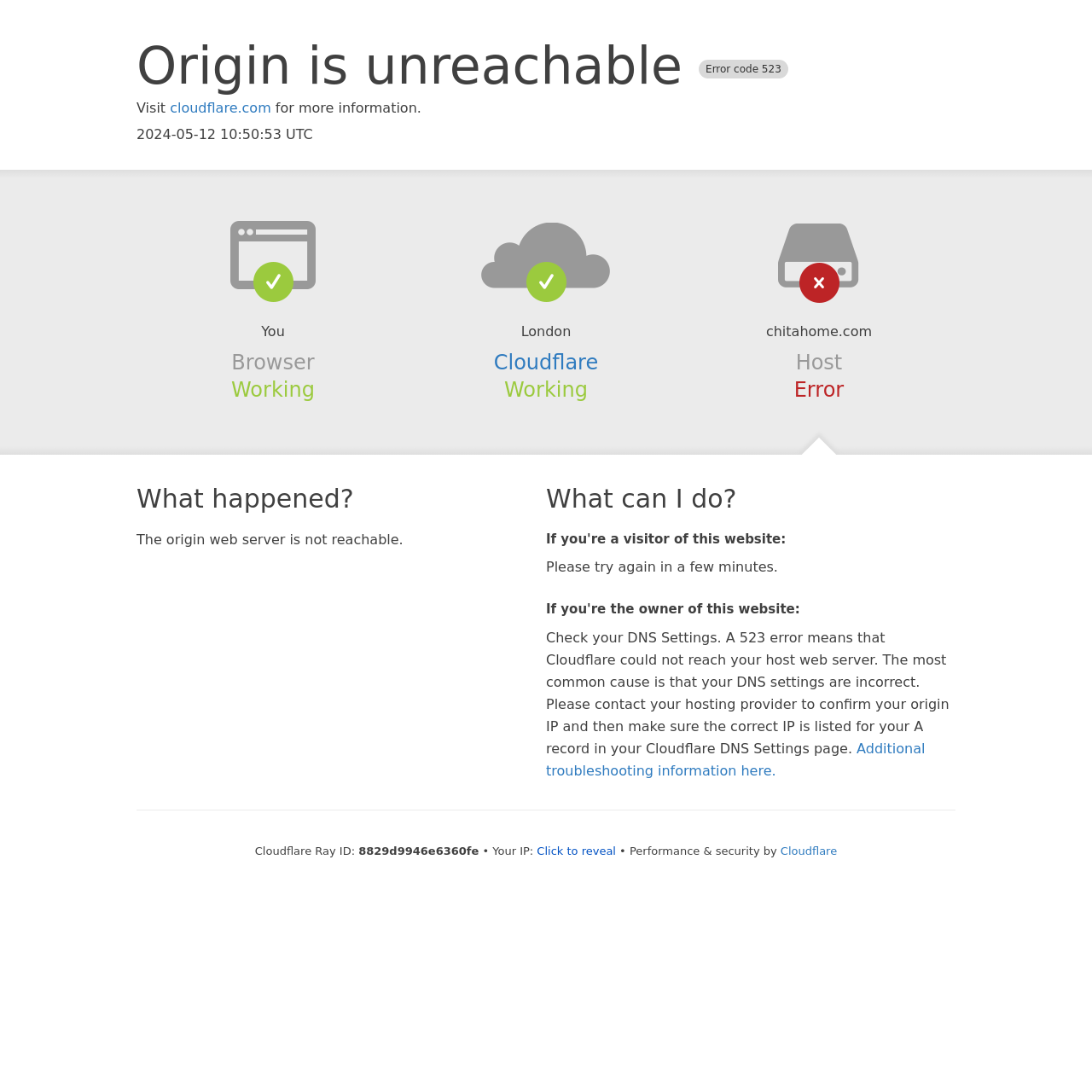What is the recommended action for the website owner?
Answer the question with detailed information derived from the image.

The recommended action for the website owner is mentioned in the section 'If you're the owner of this website:' as 'Check your DNS Settings. A 523 error means that Cloudflare could not reach your host web server. The most common cause is that your DNS settings are incorrect.'